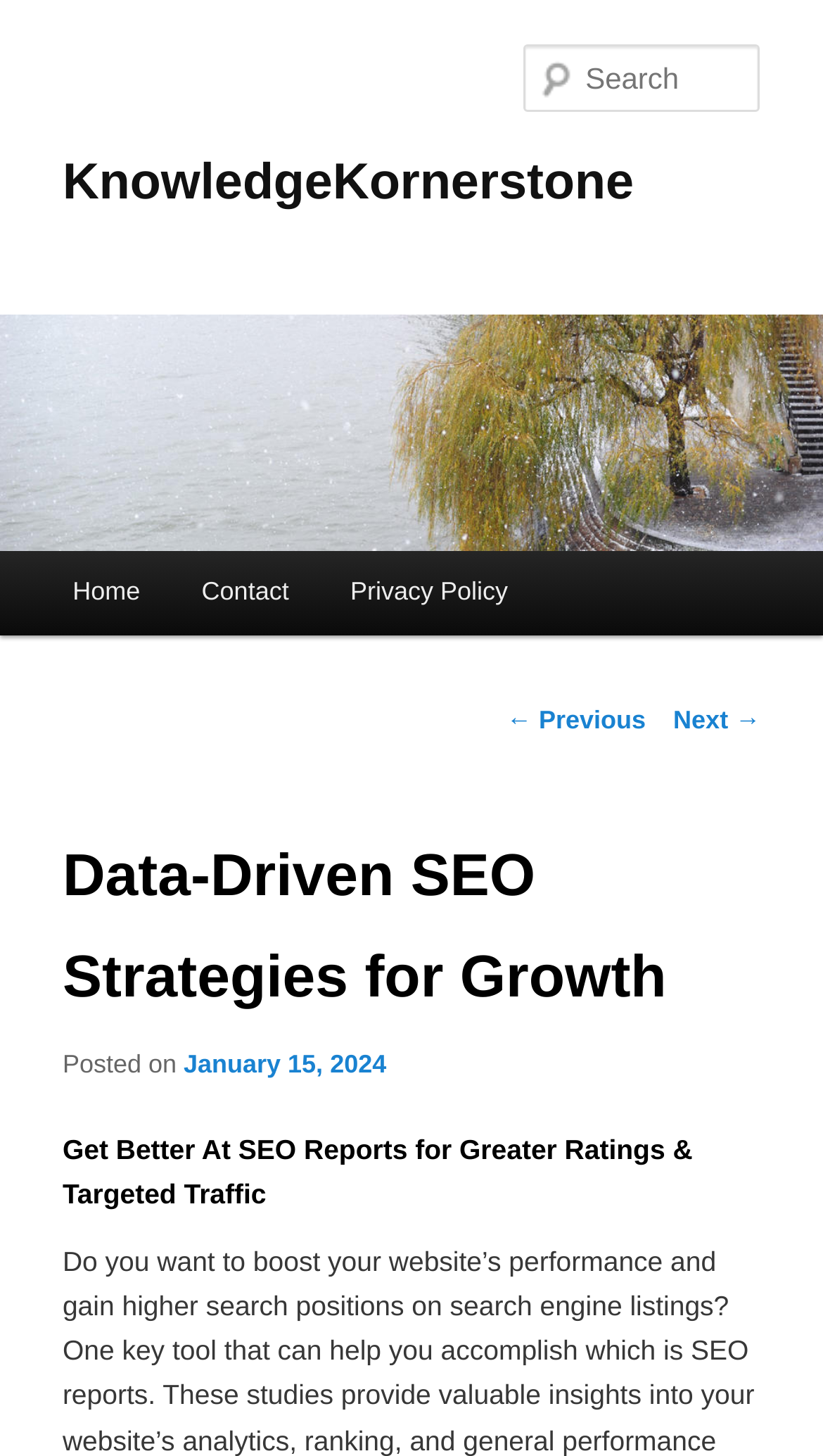Determine the bounding box coordinates of the clickable element to complete this instruction: "read the next post". Provide the coordinates in the format of four float numbers between 0 and 1, [left, top, right, bottom].

[0.818, 0.485, 0.924, 0.505]